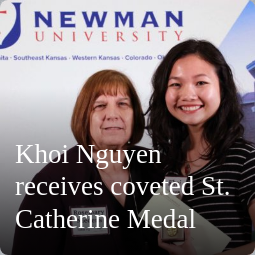What is Khoi Nguyen receiving?
Give a thorough and detailed response to the question.

According to the caption, the occasion marks Khoi's receipt of the prestigious St. Catherine Medal, which is an honor recognizing exceptional service and dedication, implying that Khoi Nguyen is receiving this medal.